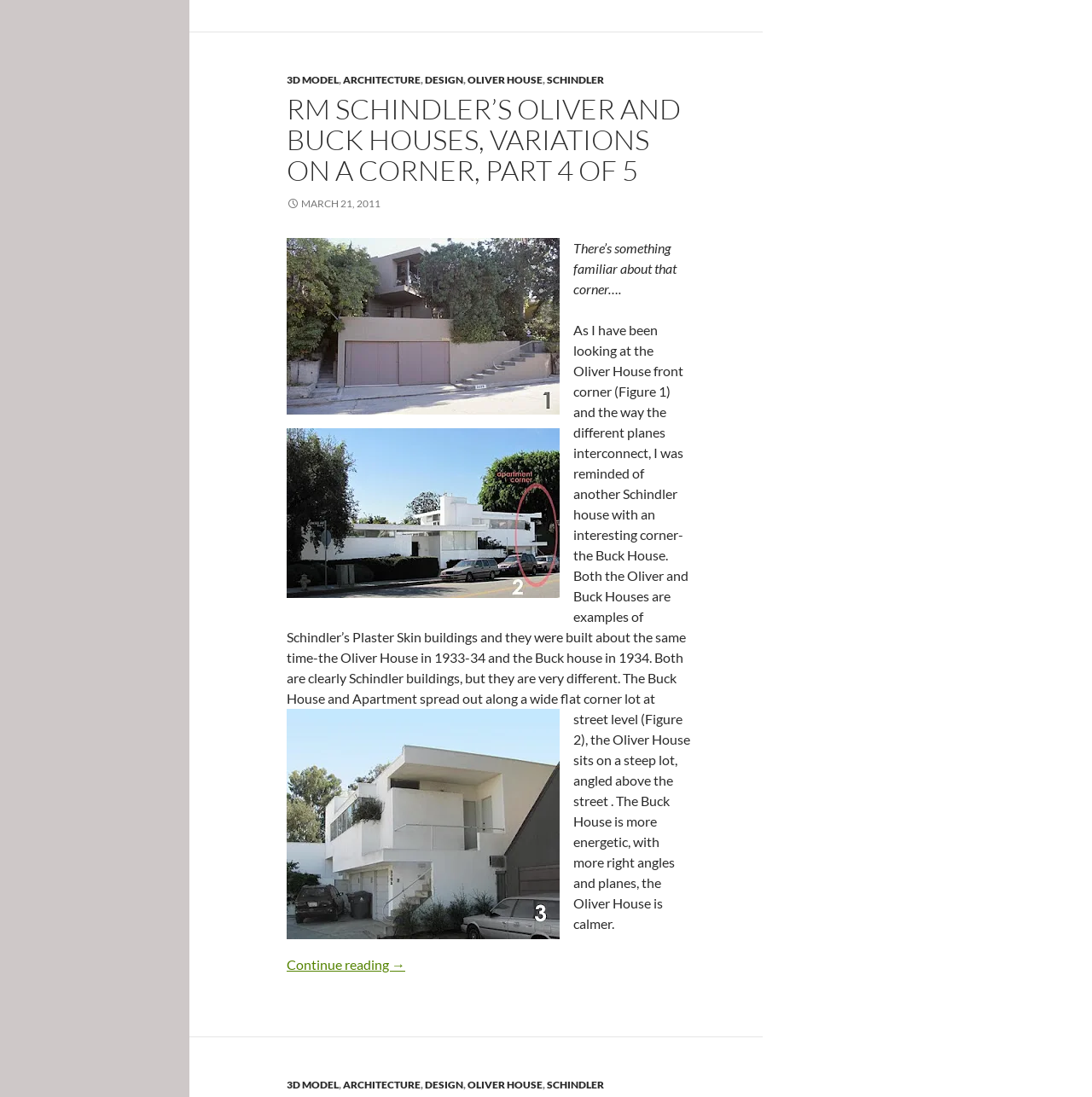Using the provided description: "March 21, 2011", find the bounding box coordinates of the corresponding UI element. The output should be four float numbers between 0 and 1, in the format [left, top, right, bottom].

[0.262, 0.18, 0.348, 0.191]